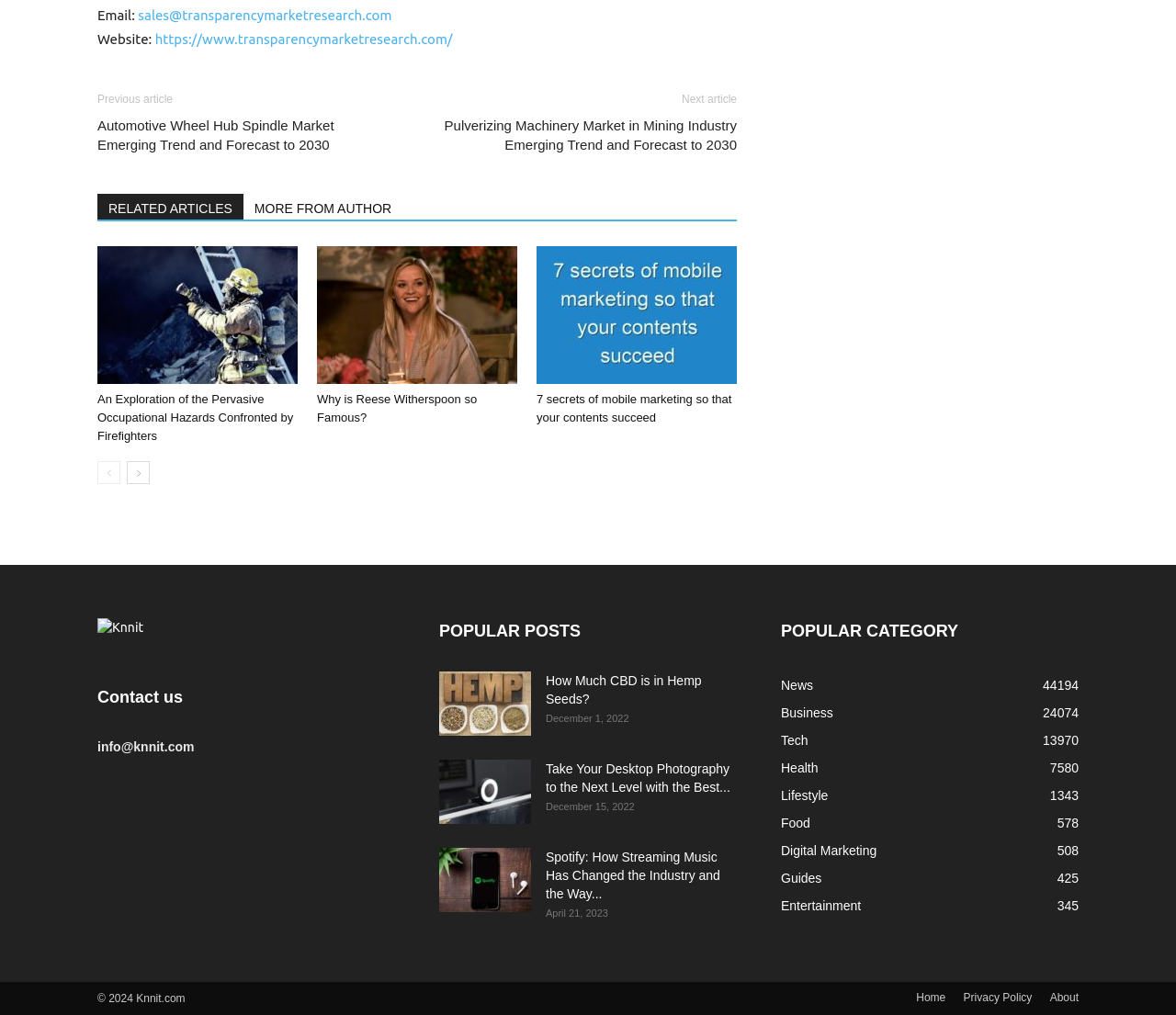Identify the bounding box for the UI element that is described as follows: "MORE FROM AUTHOR".

[0.207, 0.191, 0.342, 0.216]